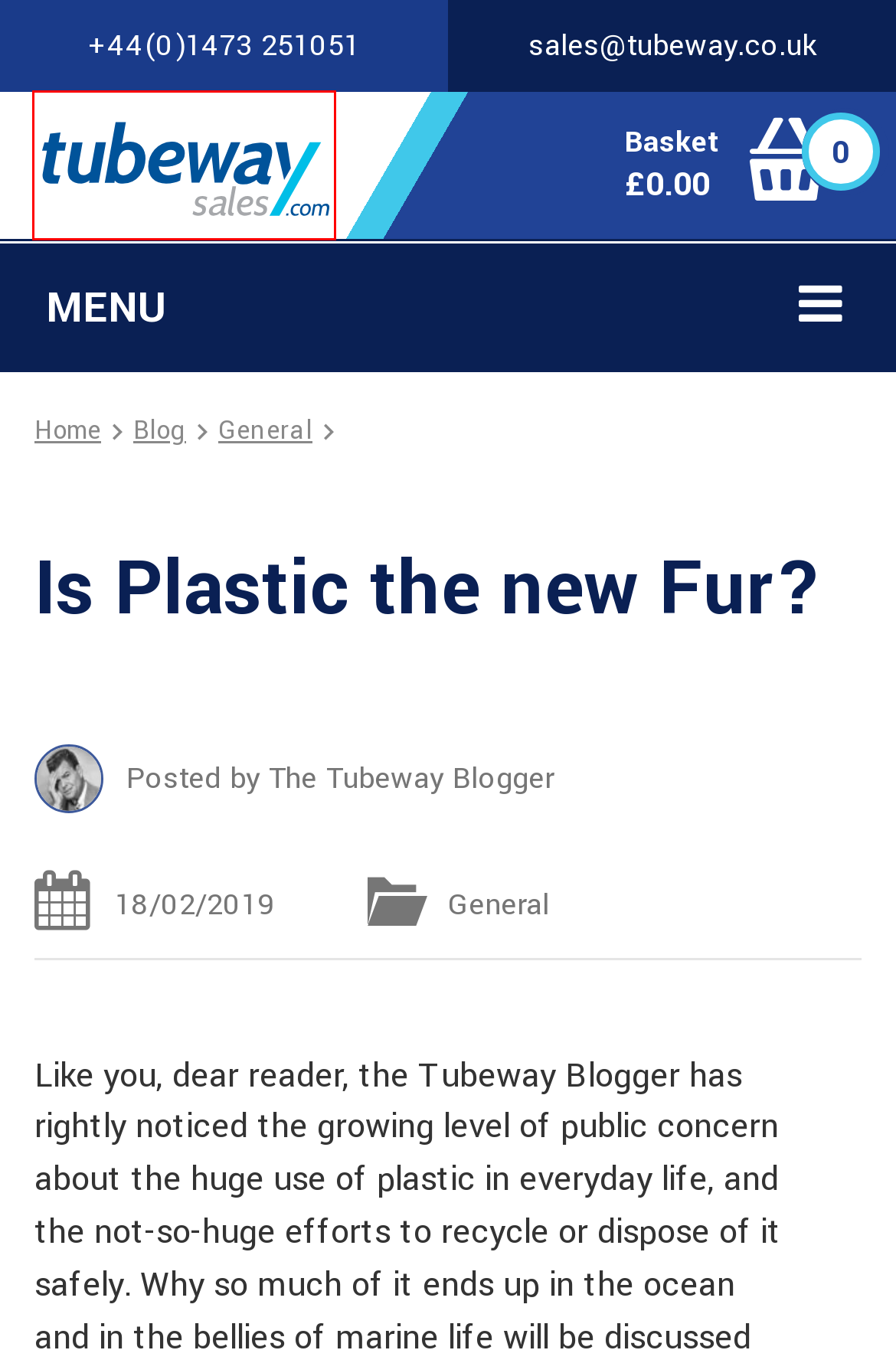A screenshot of a webpage is given, marked with a red bounding box around a UI element. Please select the most appropriate webpage description that fits the new page after clicking the highlighted element. Here are the candidates:
A. Tubeway (Sales) - Manufacturer of Plastic PVC Extrusions
B. Blog | Secondary DIY Glazing Secondary DIY Glazing insulation blog posts
C. Privacy Policy operated on this site
D. Delivery details and charges for online purchases
E. Category: General
F. Blog
G. Plastic Extrusions & Plastic PVC Profiles - Buy Direct from Manufacturer
H. Category: General Plastic Extrusions

G